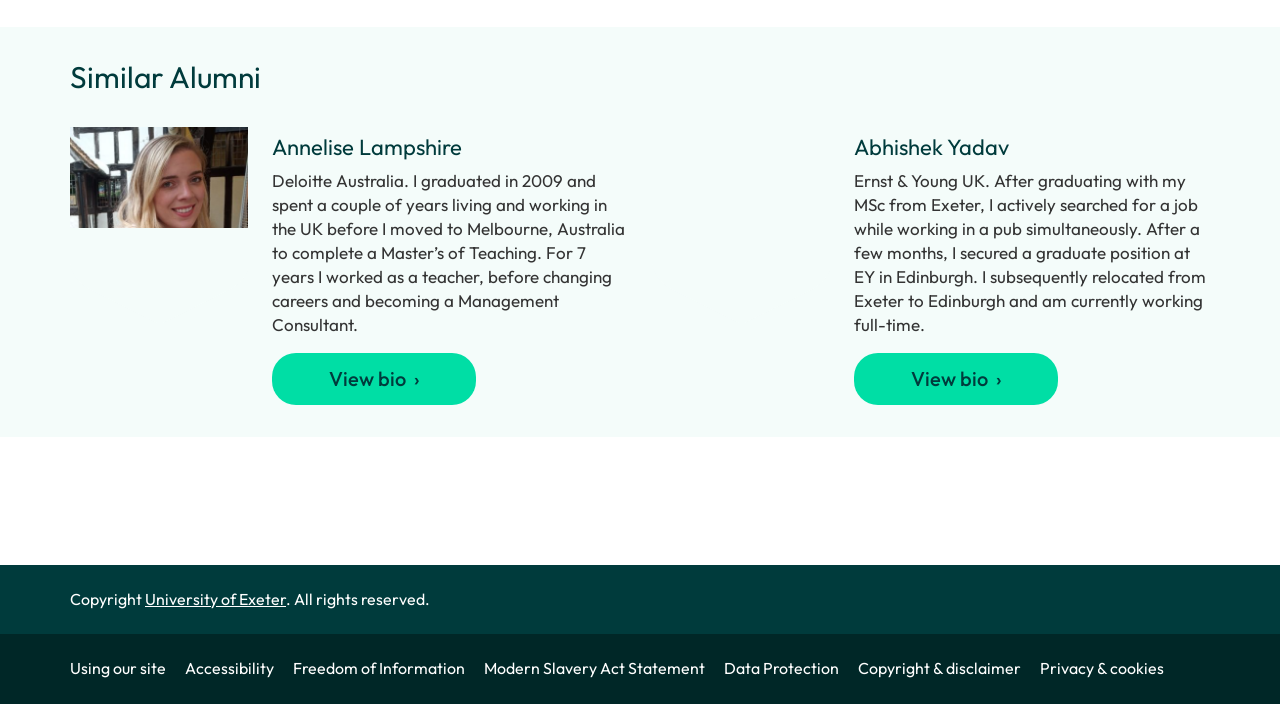Can you find the bounding box coordinates for the element to click on to achieve the instruction: "Check Copyright & disclaimer"?

[0.67, 0.935, 0.81, 0.963]